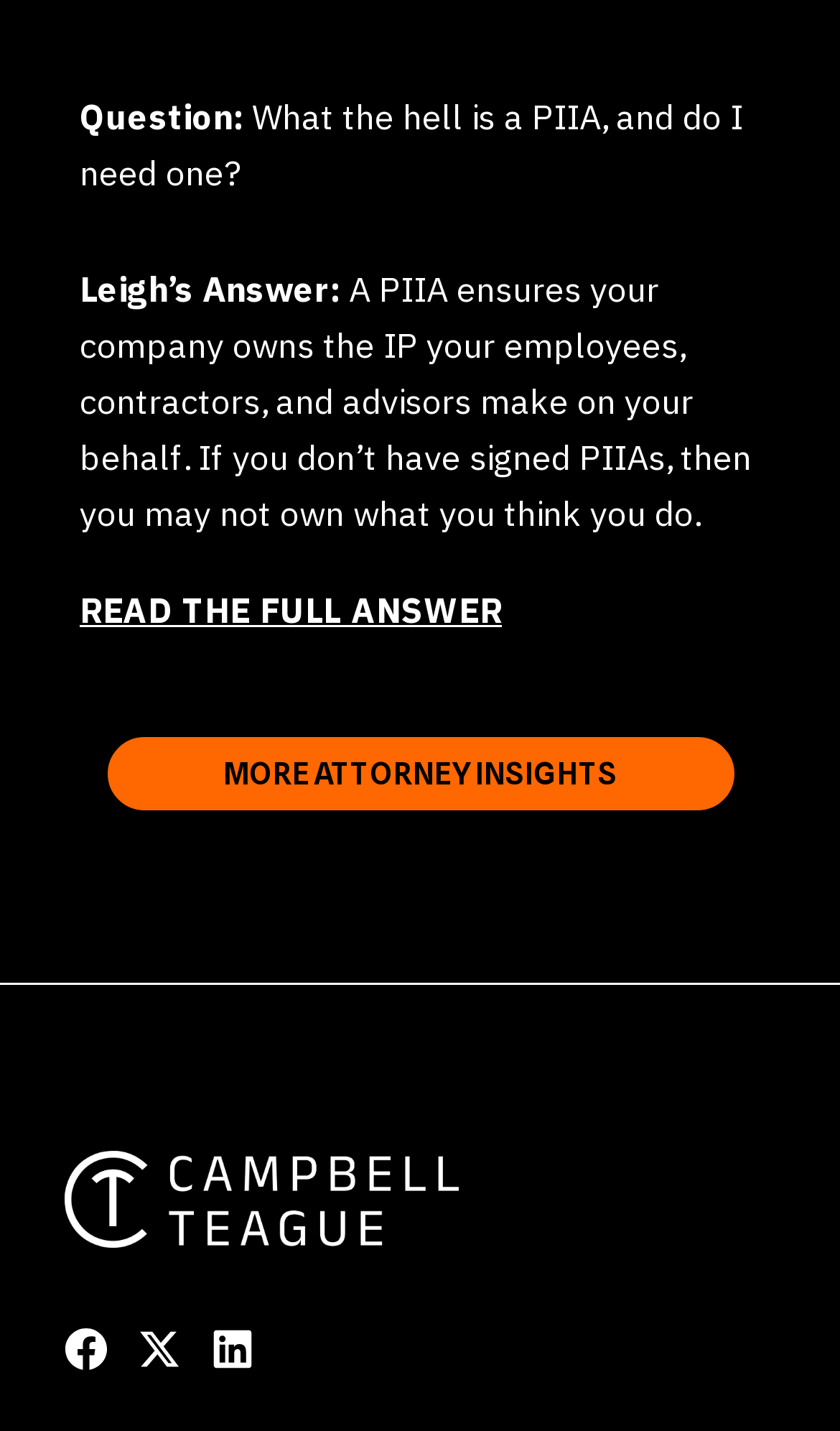Please determine the bounding box coordinates for the element with the description: "Read the full answer".

[0.095, 0.411, 0.597, 0.441]